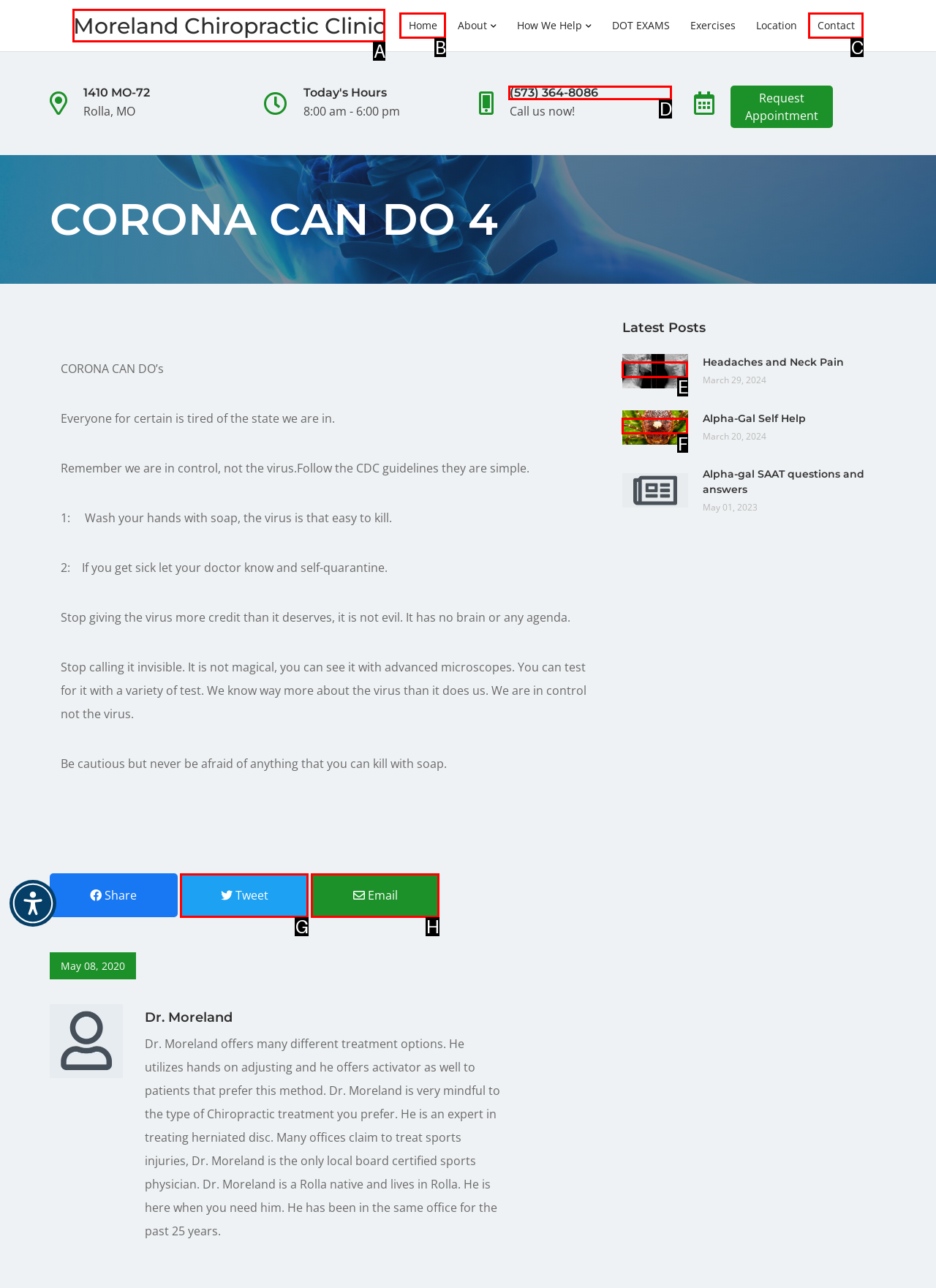Which lettered UI element aligns with this description: alt="print button" title="Print this Solution"
Provide your answer using the letter from the available choices.

None